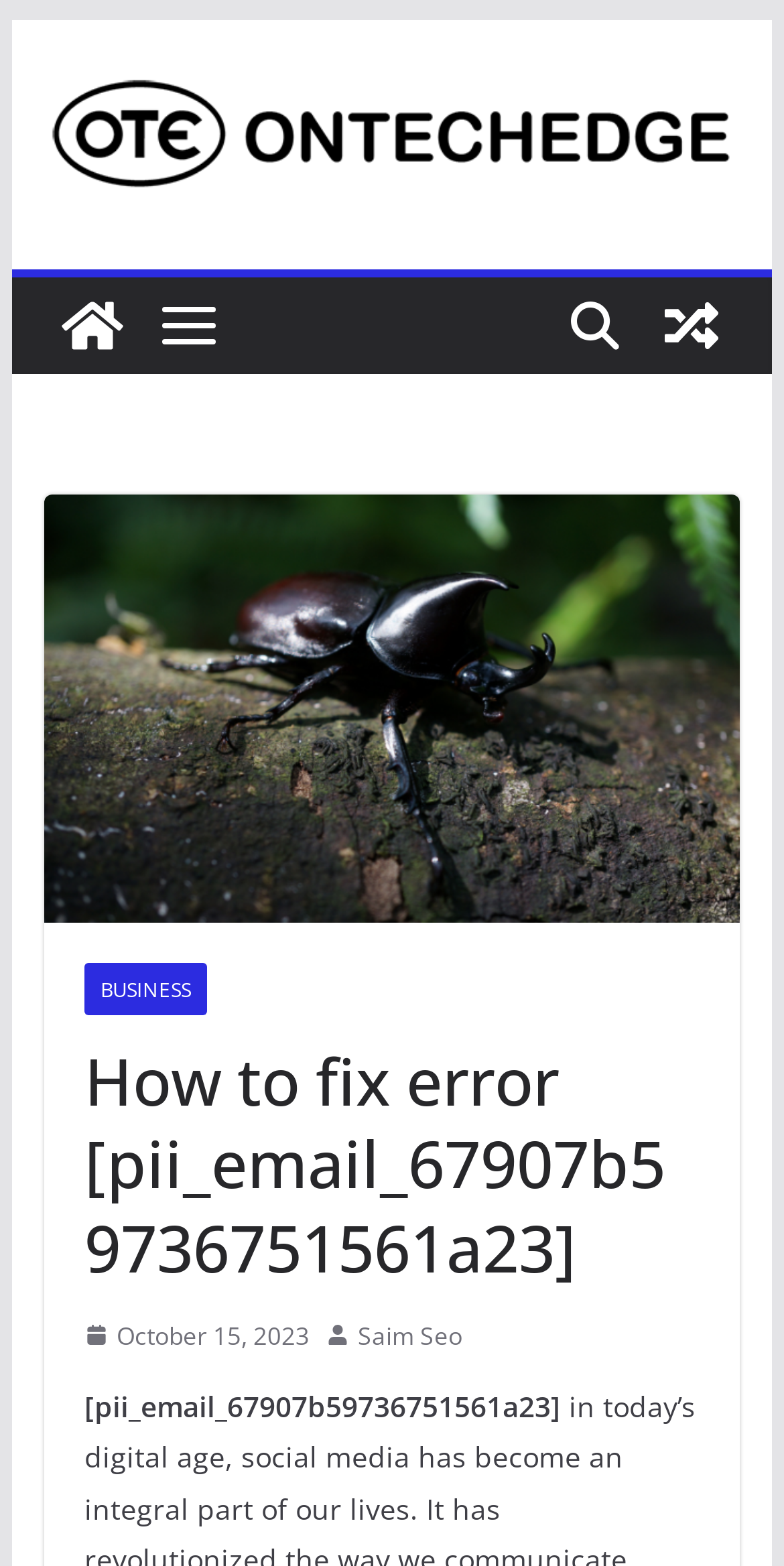What is the topic of the current article?
Answer the question with as much detail as possible.

I determined the topic of the current article by looking at the heading element, which contains the text 'How to fix error [pii_email_67907b59736751561a23]'. This suggests that the article is about fixing an error related to the email address [pii_email_67907b59736751561a23].